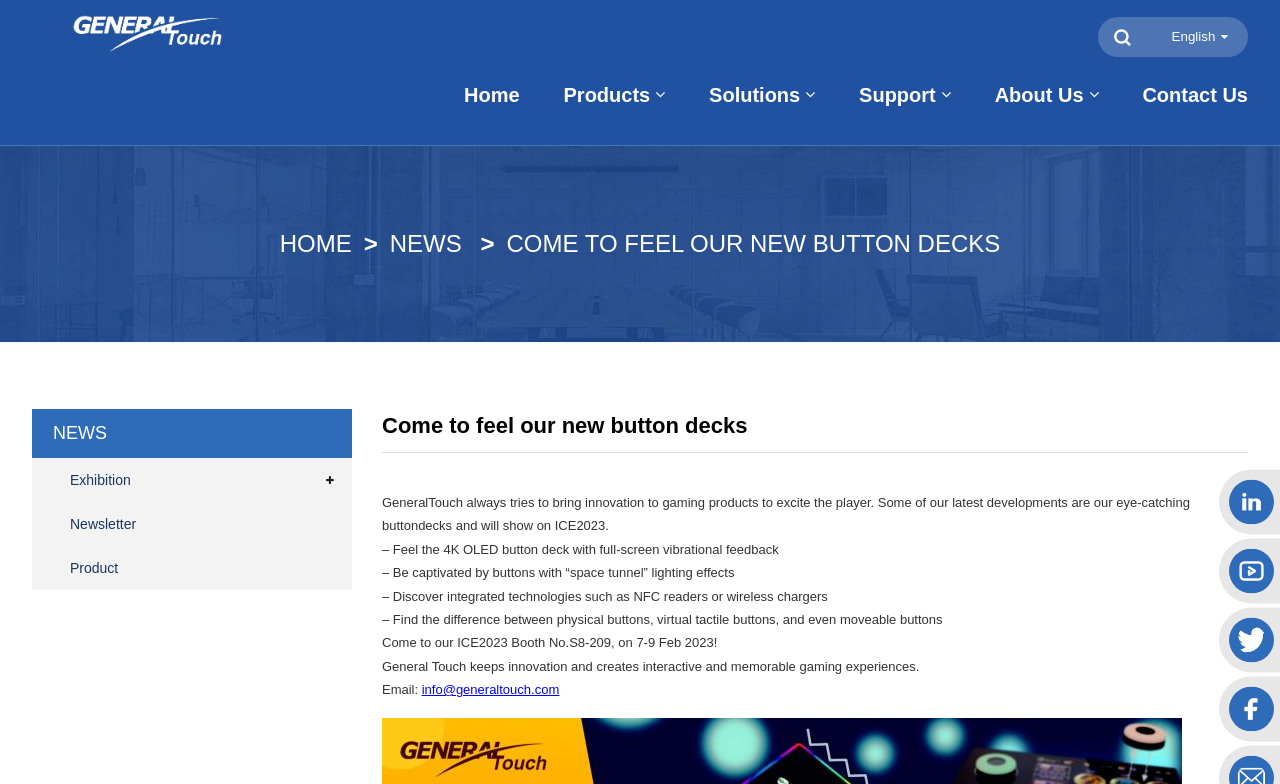What is the event where the company will showcase its products?
Can you provide an in-depth and detailed response to the question?

The event can be found in the static text 'Come to our ICE2023 Booth No.S8-209, on 7-9 Feb 2023!' which is located in the main content area of the webpage, indicating that the company will participate in the ICE2023 event.